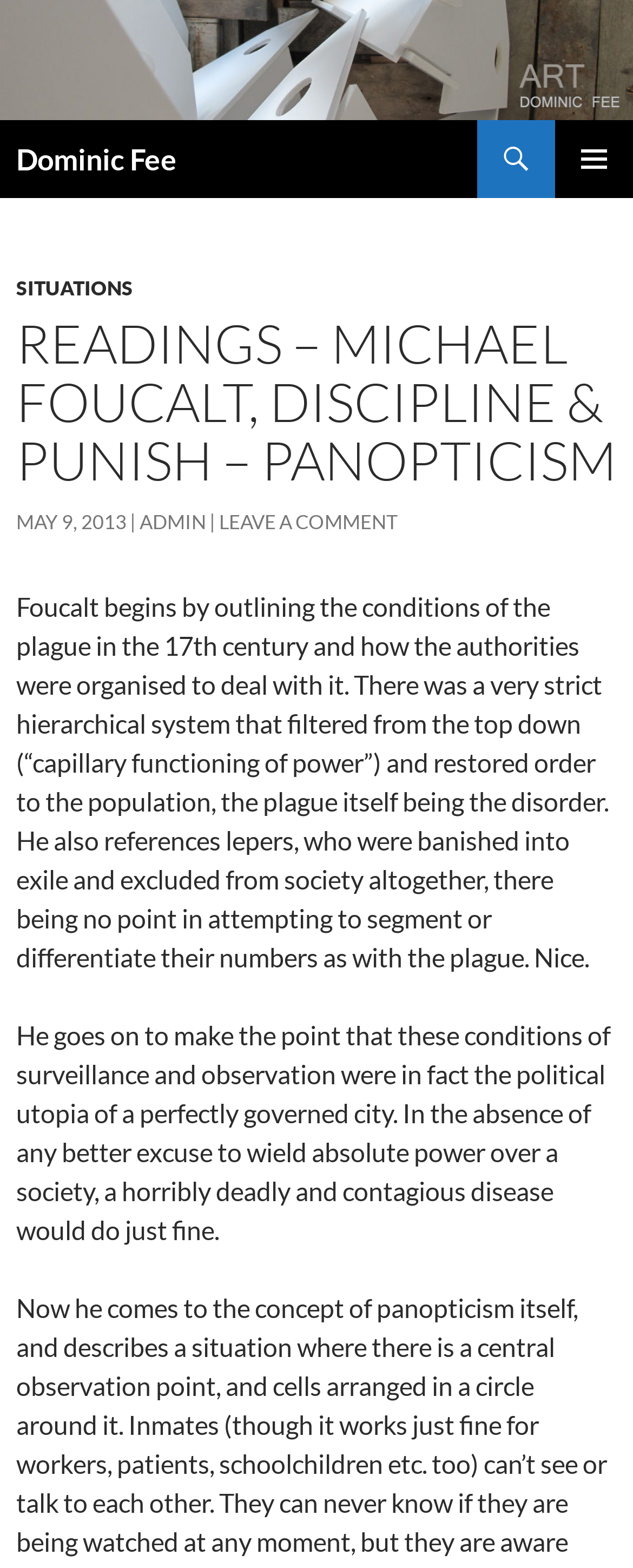Locate the bounding box of the UI element defined by this description: "Primary Menu". The coordinates should be given as four float numbers between 0 and 1, formatted as [left, top, right, bottom].

[0.877, 0.077, 1.0, 0.126]